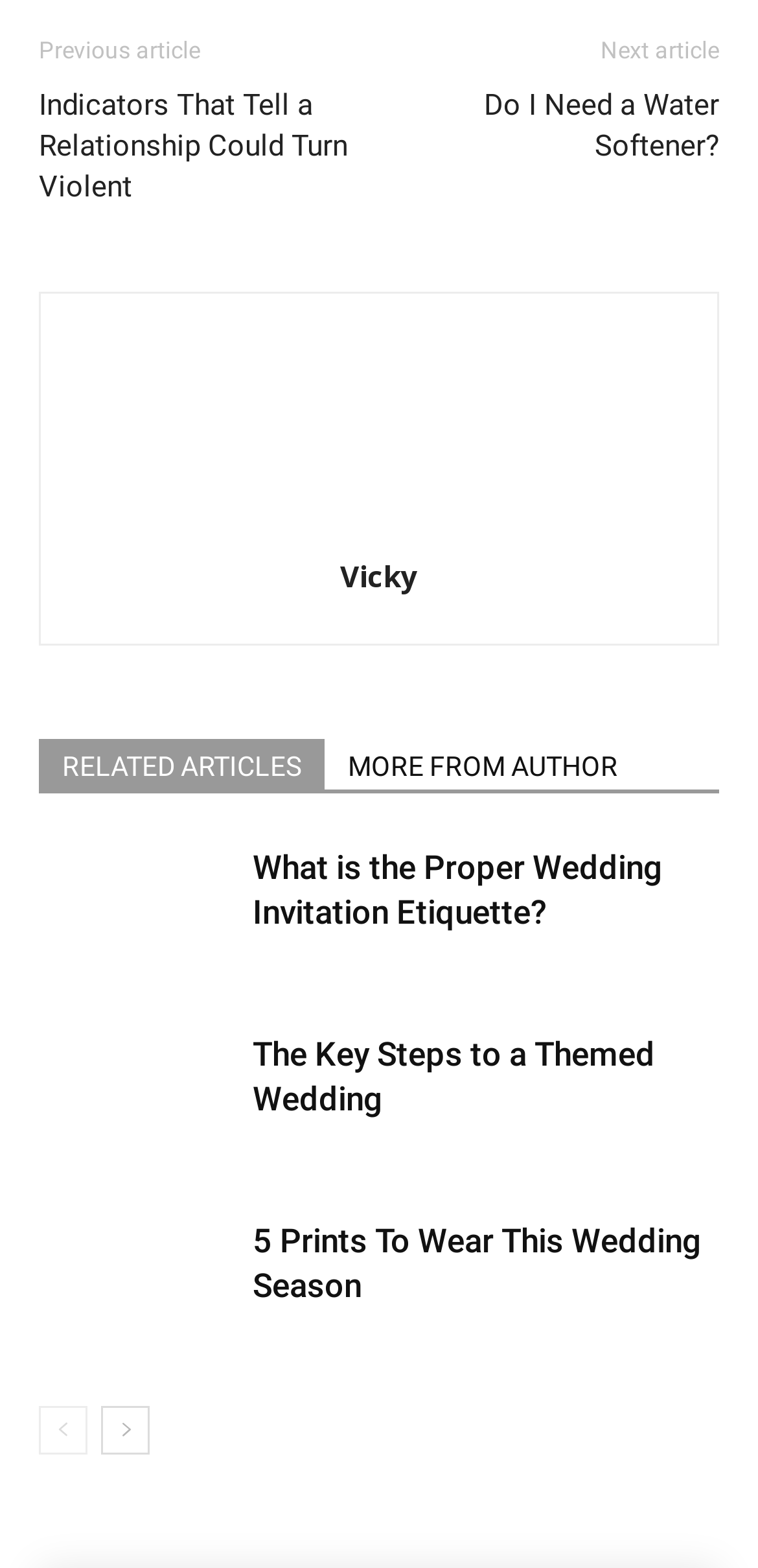Please identify the bounding box coordinates of the clickable area that will allow you to execute the instruction: "Read the '5 Prints To Wear This Wedding Season' article".

[0.051, 0.778, 0.308, 0.863]